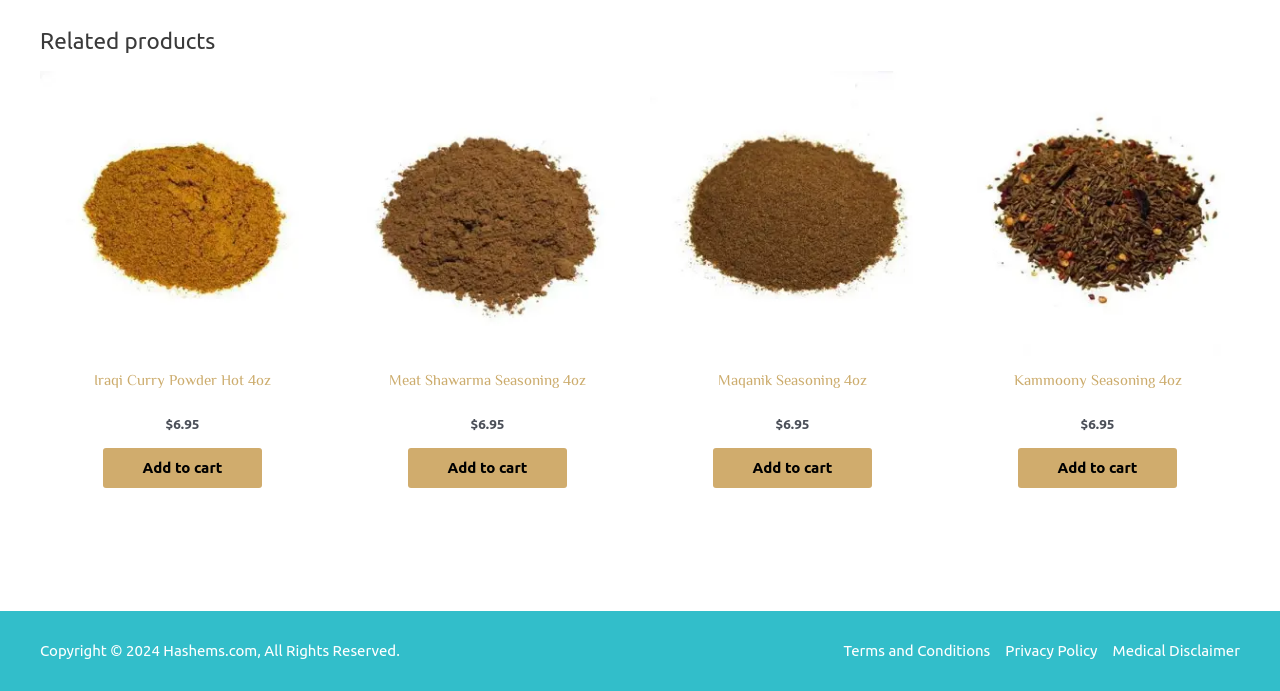Please provide a comprehensive answer to the question below using the information from the image: What is the price of Iraqi Curry Powder Hot 4oz?

I found the price of Iraqi Curry Powder Hot 4oz by looking at the StaticText elements with OCR text '$' and '6.95' which are located near the link 'Iraqi Curry Powder Hot 4oz'.